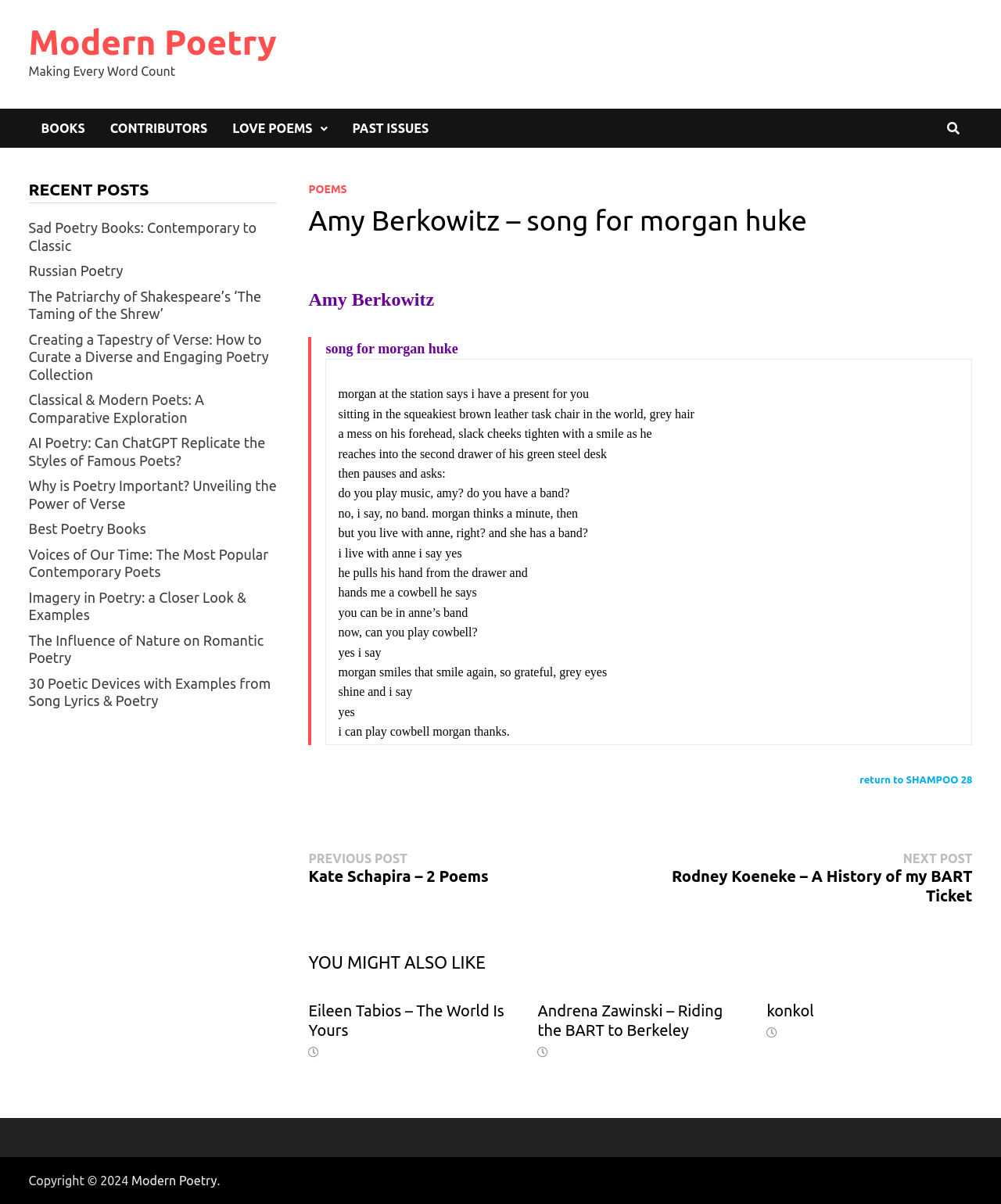Determine the main headline from the webpage and extract its text.

Amy Berkowitz – song for morgan huke